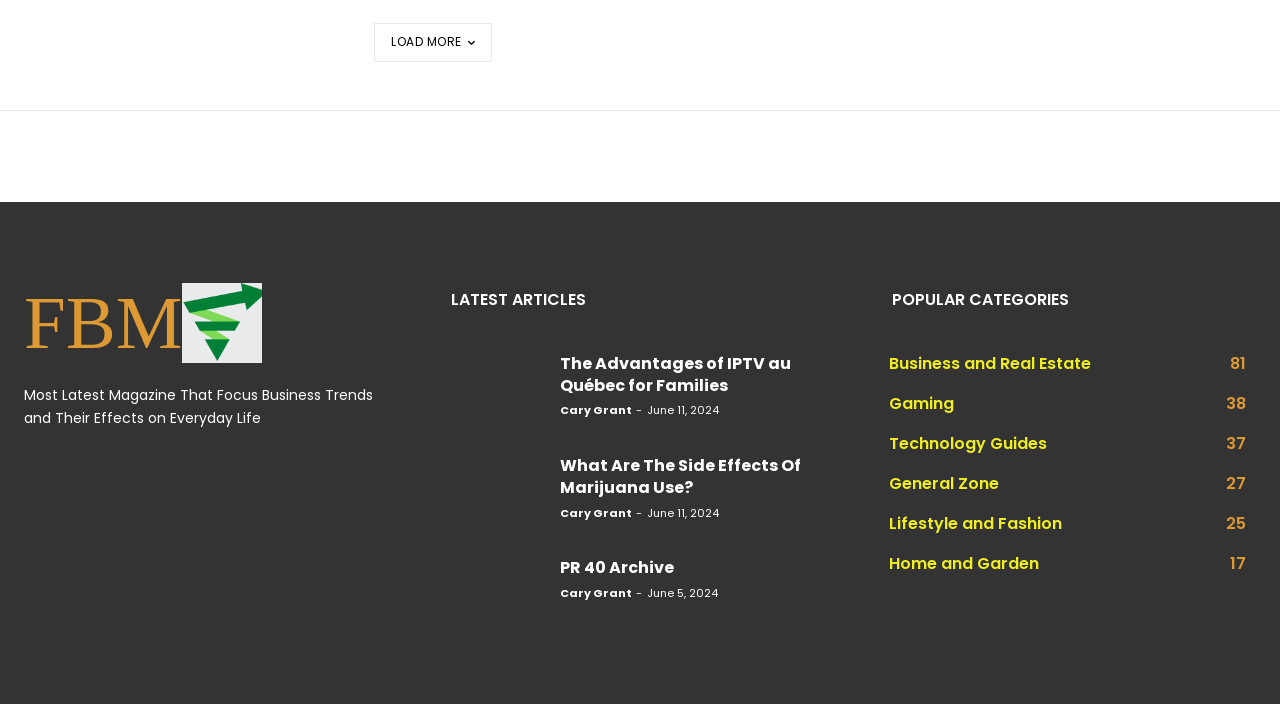Please find the bounding box for the UI element described by: "Gaming38".

[0.695, 0.556, 0.746, 0.589]